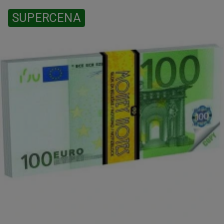Explain the details of the image you are viewing.

The image showcases a neatly stacked bundle of 100 Euro banknotes, prominently displayed with a yellow band highlighting the value. Above the bundle, there is a vivid green label reading "SUPERCENA," indicating a special offer or price promotion. This evocative visual suggests that consumers may find exceptional value in the product, inviting them to explore further within the context of the online shopping experience.